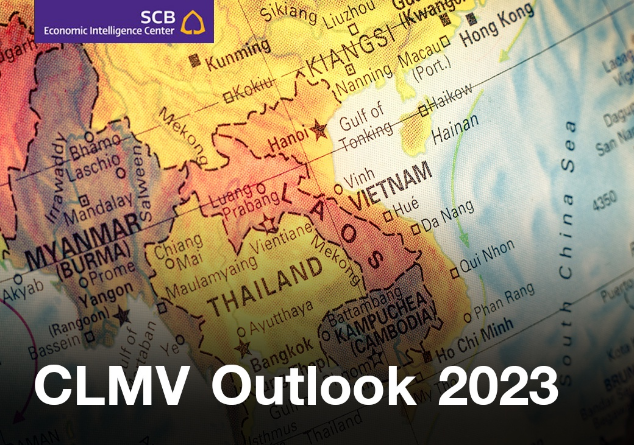What is the purpose of the SCB Economic Intelligence Center?
Please provide a detailed answer to the question.

The design of the map suggests a professional and analytical focus, which reflects the center's commitment to providing insights into regional economic potentials and challenges, as part of a broader economic analysis.